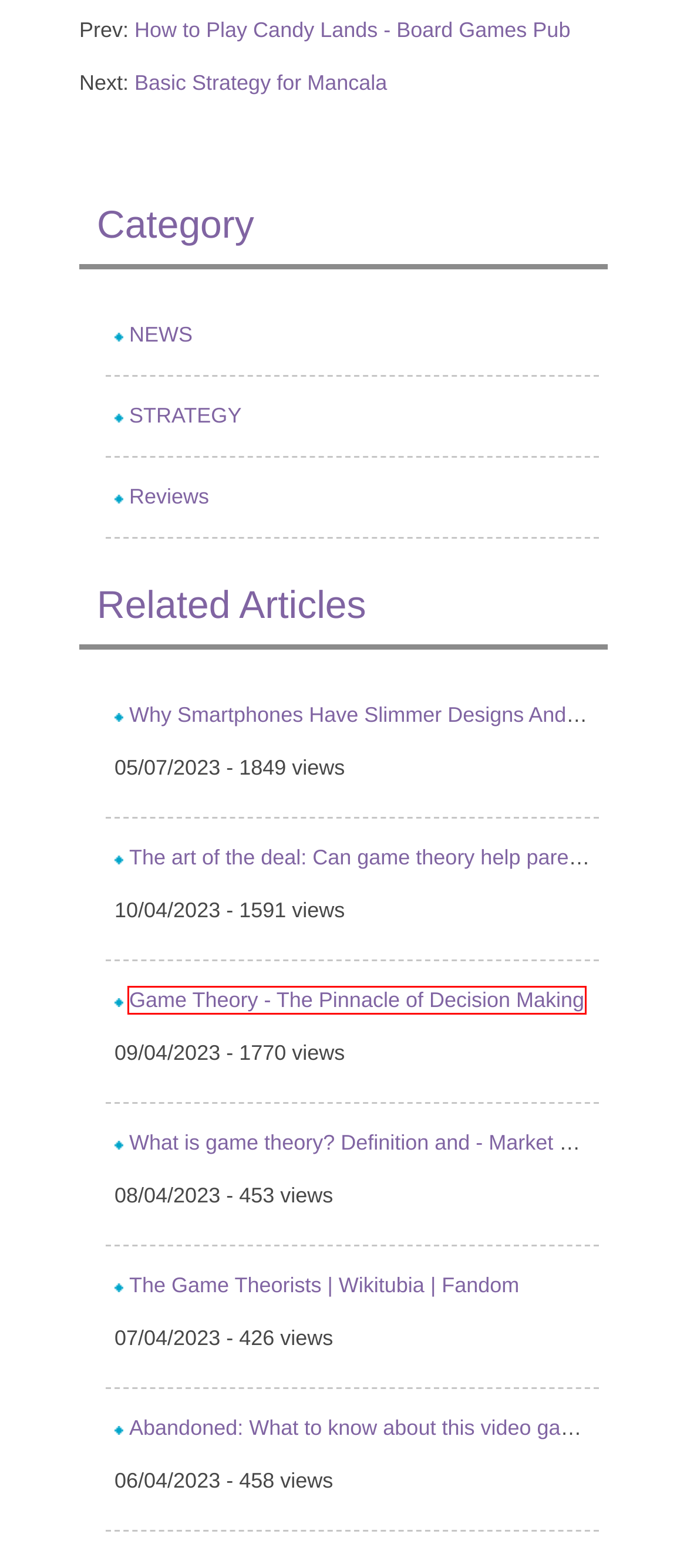Analyze the screenshot of a webpage that features a red rectangle bounding box. Pick the webpage description that best matches the new webpage you would see after clicking on the element within the red bounding box. Here are the candidates:
A. Reviews_game leaderboard_evaluation - Game Infor Station
B. The Game Theorists | Wikitubia | Fandom - graceacupuncture
C. Why Smartphones Have Slimmer Designs And Bigger Displays - graceacupuncture
D. Game Theory - The Pinnacle of Decision Making - graceacupuncture
E. How to Play Candy Lands - Board Games Pub - graceacupuncture
F. The art of the deal: Can game theory help parents? - graceacupuncture
G. NEWS_game leaderboard_evaluation - Game Infor Station
H. Abandoned: What to know about this video game theory that may  - graceacupuncture

D